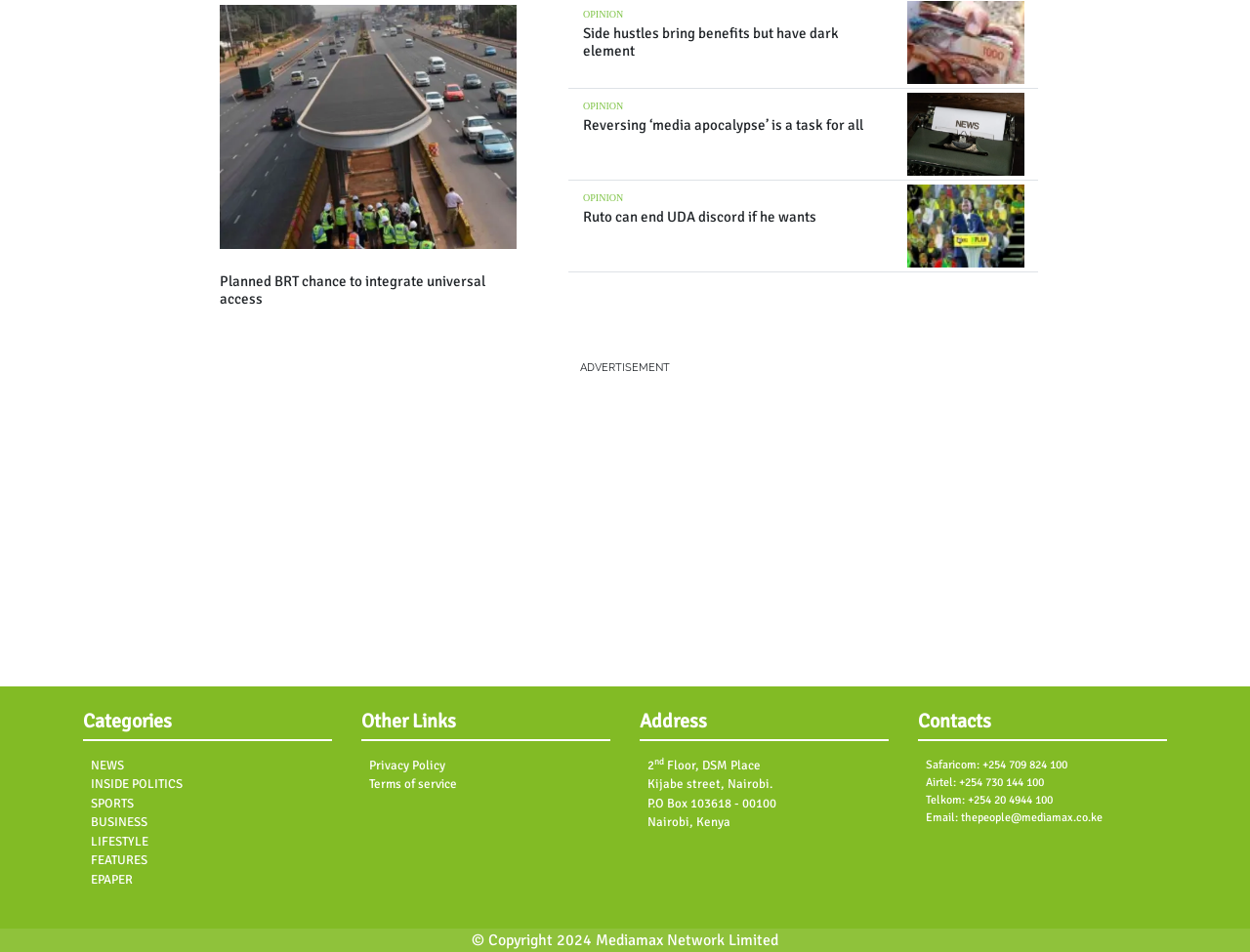Please identify the bounding box coordinates of the clickable region that I should interact with to perform the following instruction: "View the photo of 'President William Ruto at Kasarani stadium, Nairobi'". The coordinates should be expressed as four float numbers between 0 and 1, i.e., [left, top, right, bottom].

[0.725, 0.194, 0.819, 0.281]